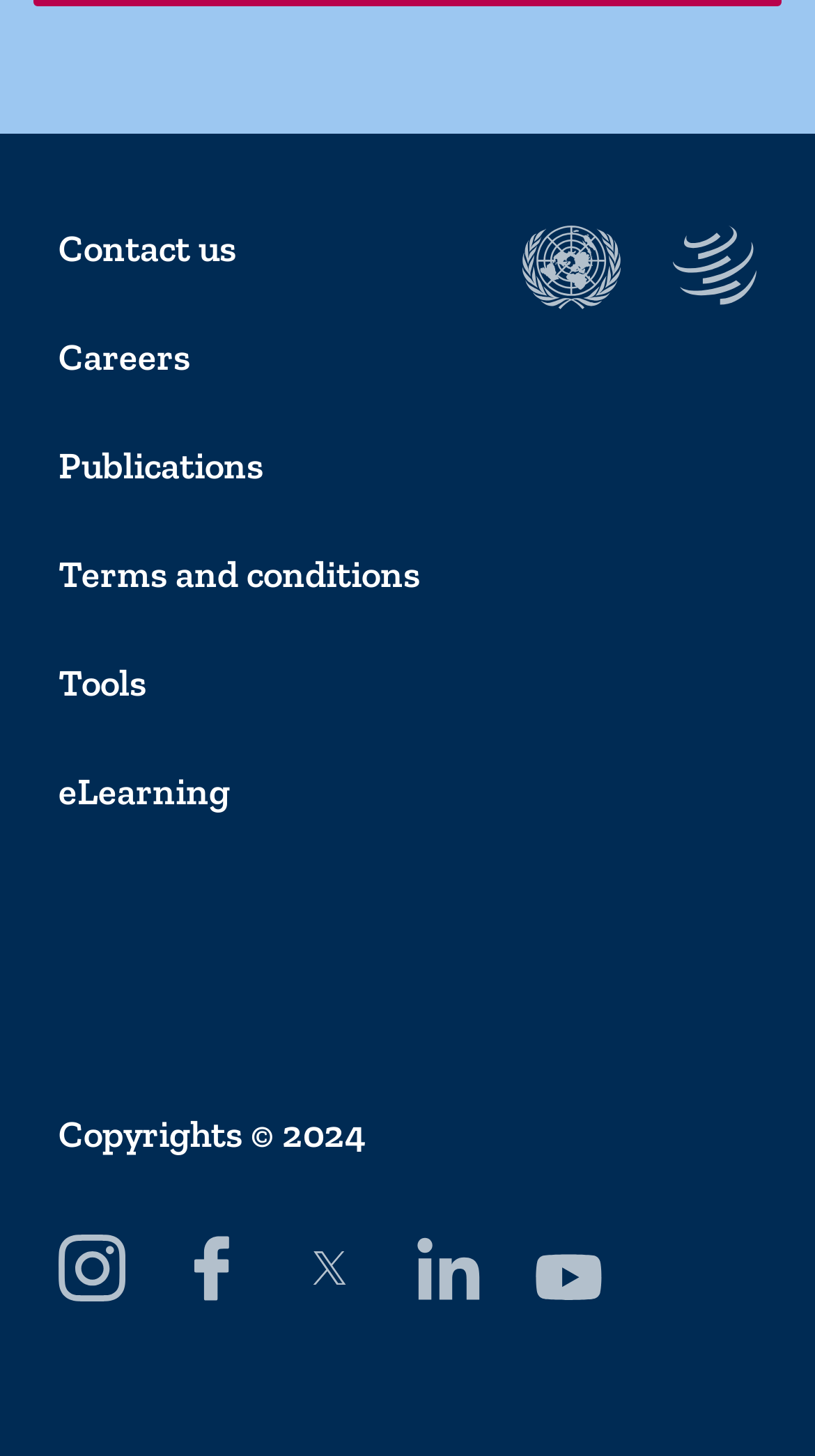Specify the bounding box coordinates of the region I need to click to perform the following instruction: "Follow on Instagram". The coordinates must be four float numbers in the range of 0 to 1, i.e., [left, top, right, bottom].

[0.072, 0.847, 0.154, 0.893]